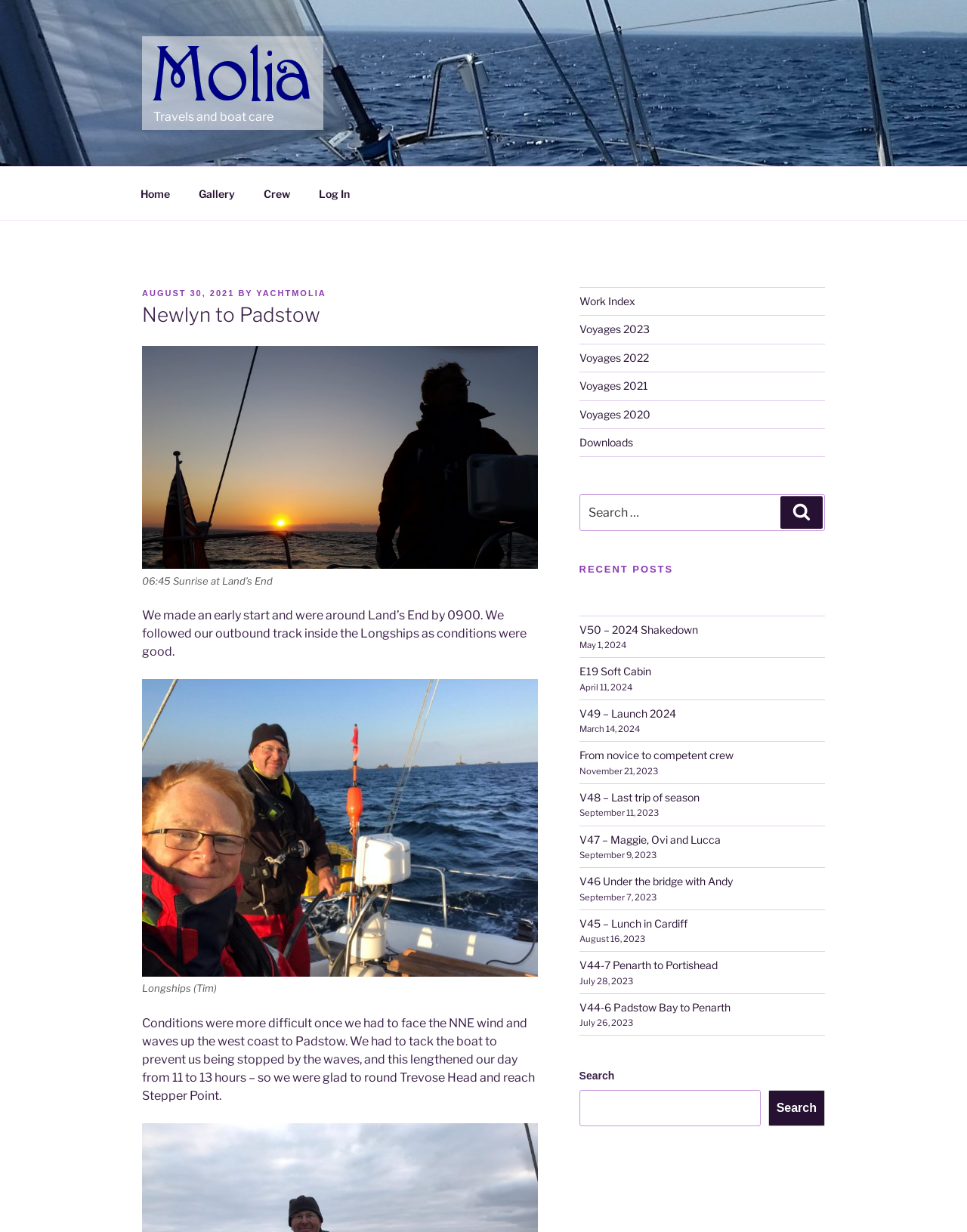Determine the bounding box coordinates of the region that needs to be clicked to achieve the task: "Read the 'Newlyn to Padstow' post".

[0.147, 0.245, 0.556, 0.267]